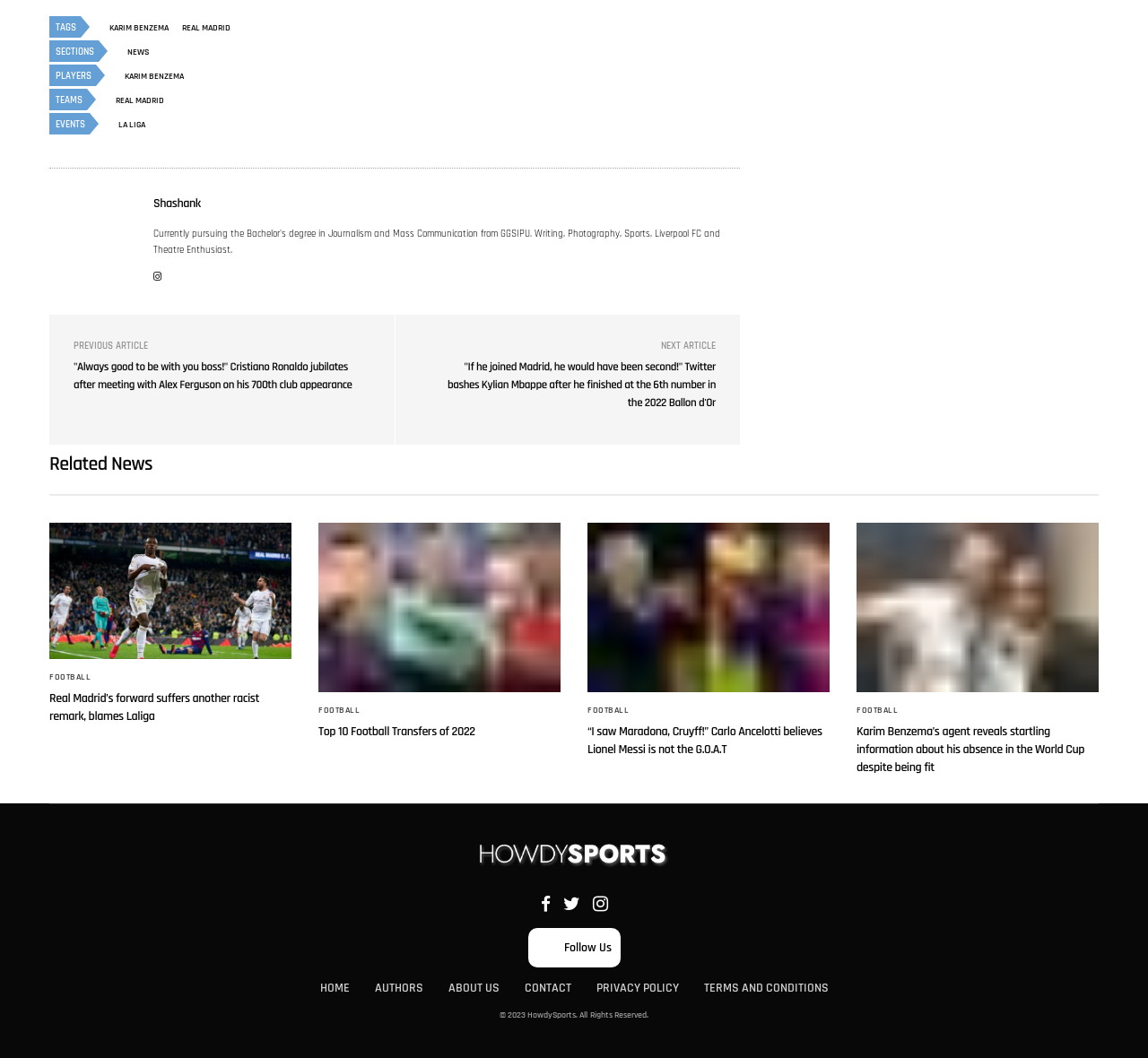Please specify the bounding box coordinates of the region to click in order to perform the following instruction: "Click on the 'REAL MADRID' link".

[0.158, 0.015, 0.209, 0.038]